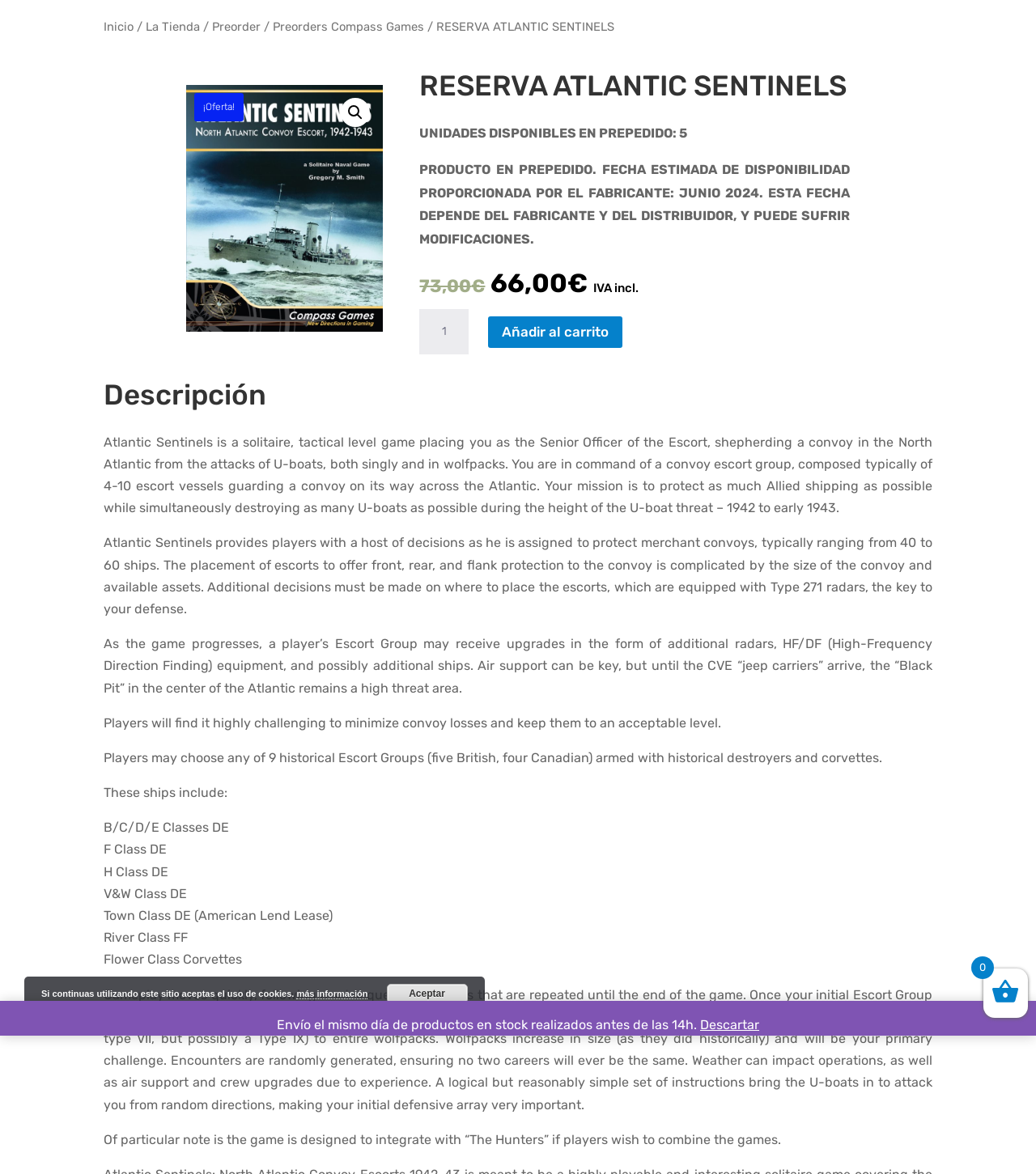Please locate the bounding box coordinates for the element that should be clicked to achieve the following instruction: "Click the 'Añadir al carrito' button". Ensure the coordinates are given as four float numbers between 0 and 1, i.e., [left, top, right, bottom].

[0.471, 0.269, 0.601, 0.296]